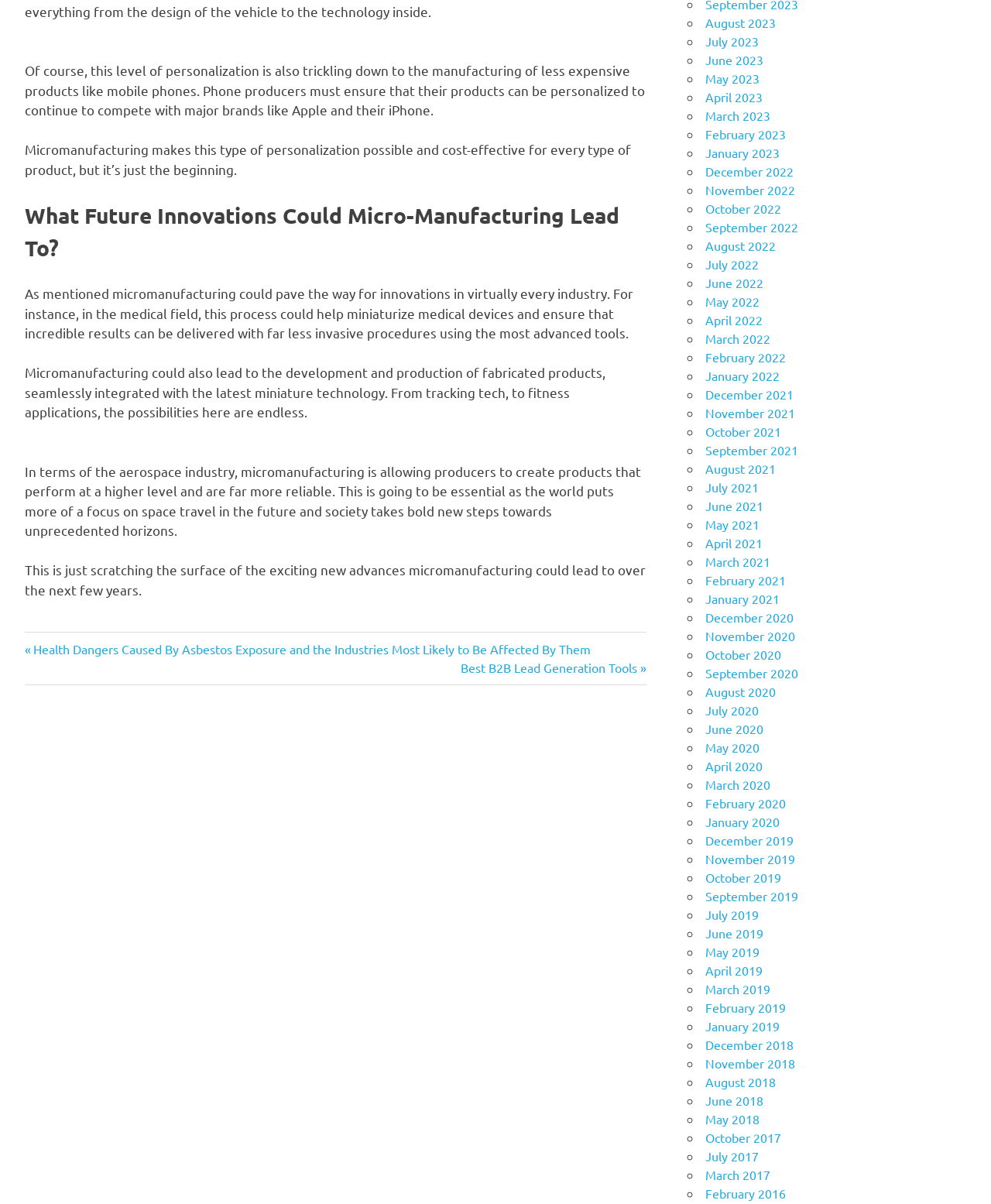From the given element description: "December 2020", find the bounding box for the UI element. Provide the coordinates as four float numbers between 0 and 1, in the order [left, top, right, bottom].

[0.712, 0.506, 0.801, 0.519]